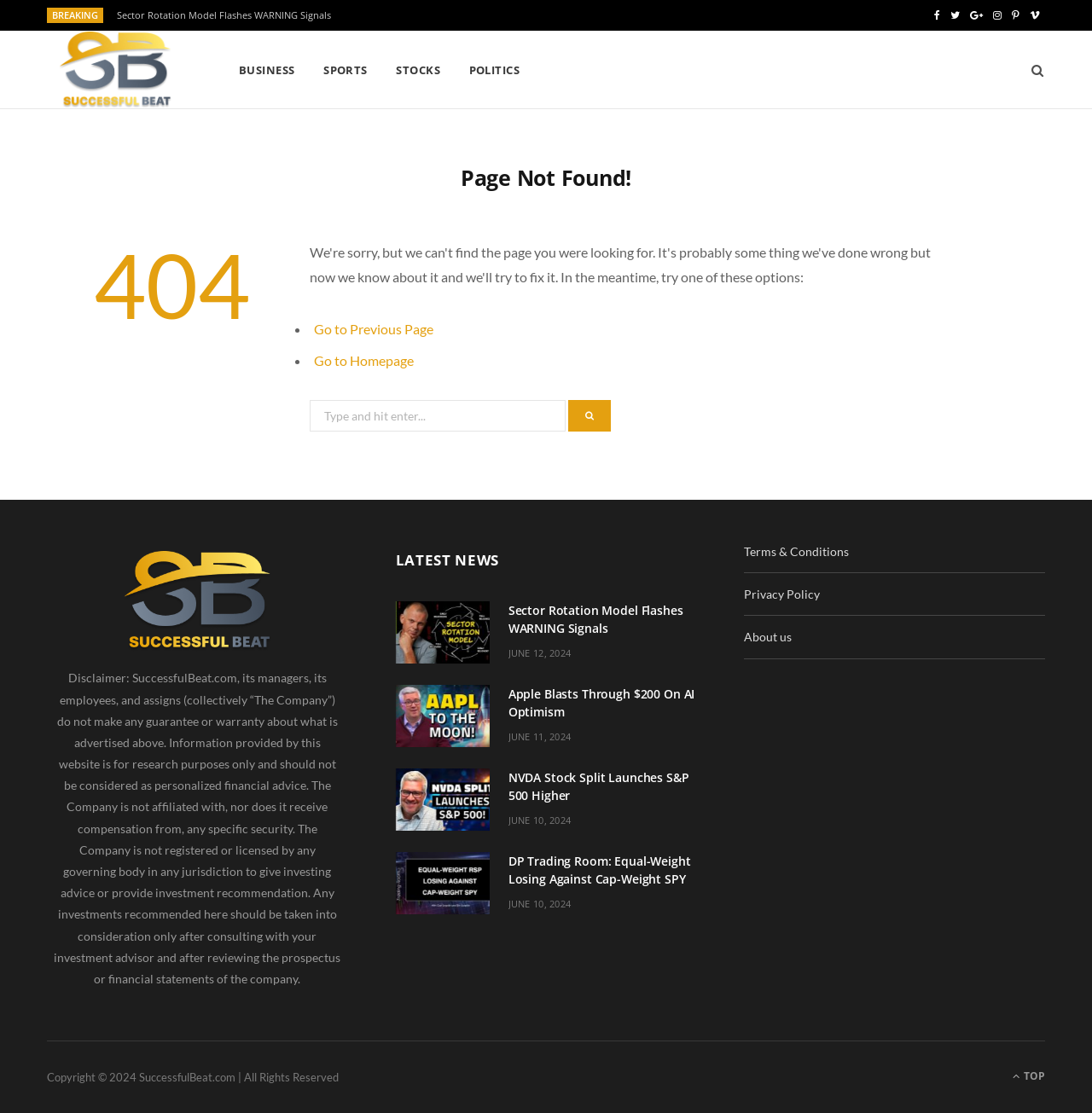Identify the bounding box coordinates of the clickable region required to complete the instruction: "Read latest news". The coordinates should be given as four float numbers within the range of 0 and 1, i.e., [left, top, right, bottom].

[0.362, 0.495, 0.638, 0.512]